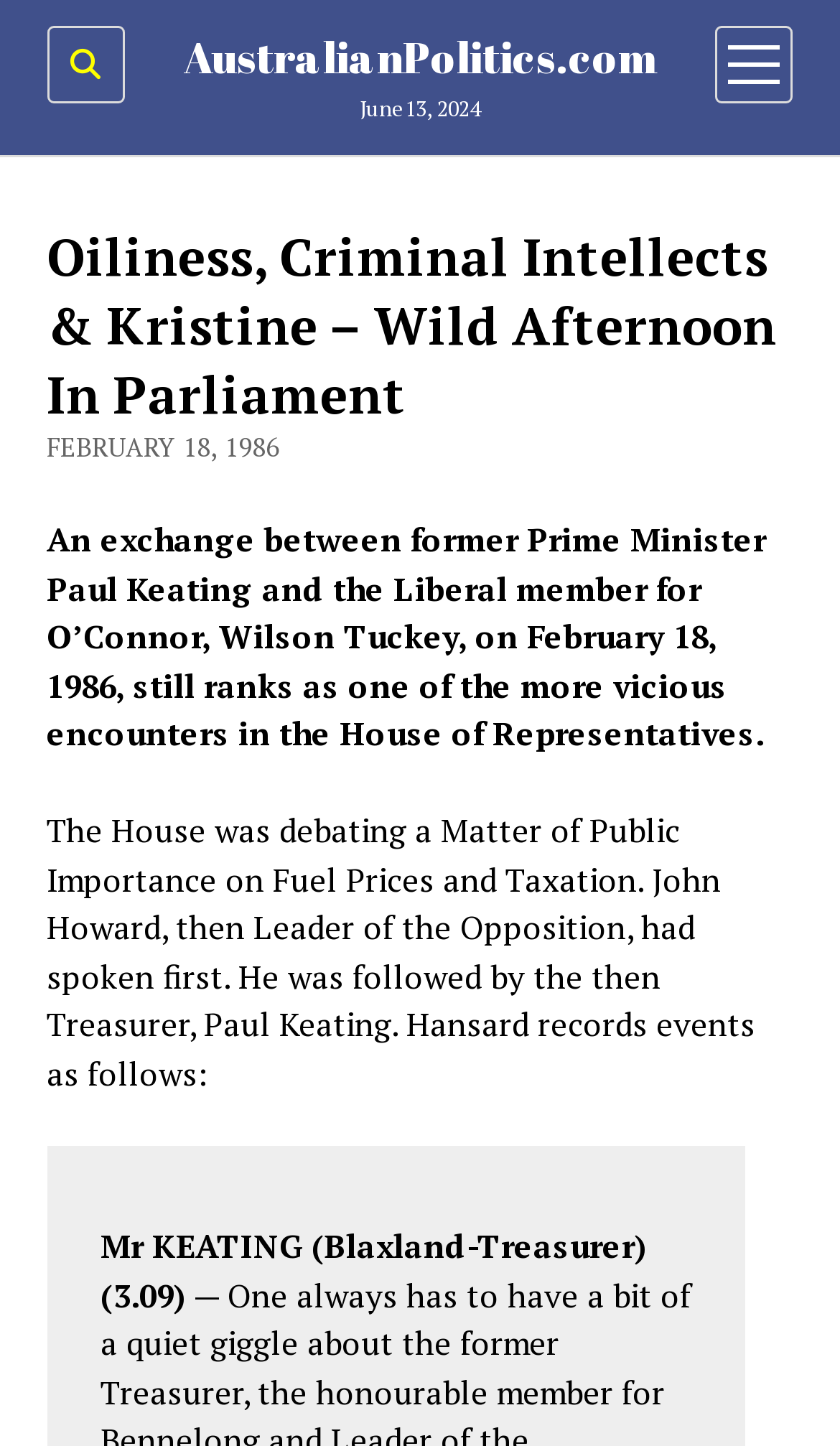What was the topic of debate in the House of Representatives?
Refer to the image and answer the question using a single word or phrase.

Fuel Prices and Taxation